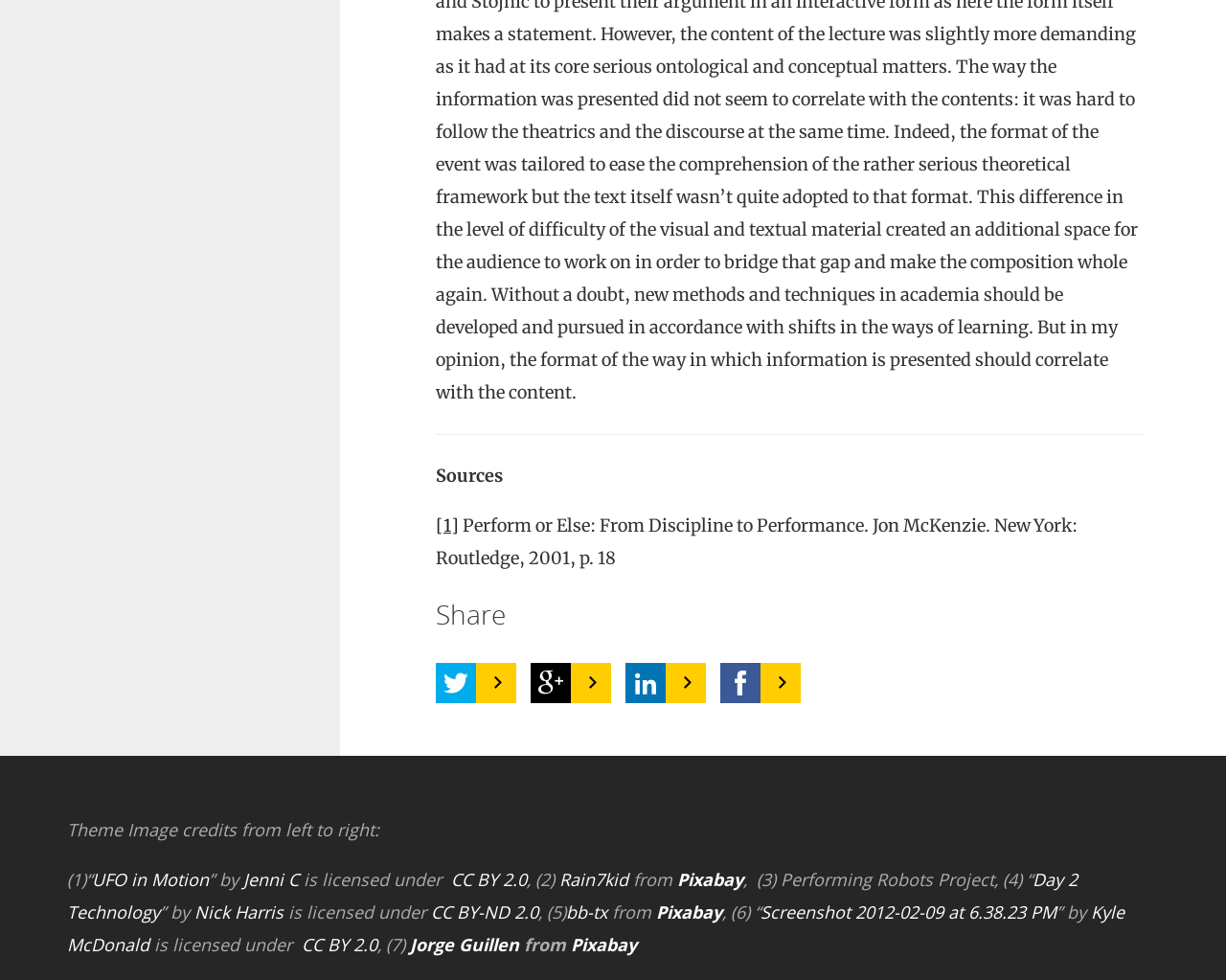Using the format (top-left x, top-left y, bottom-right x, bottom-right y), and given the element description, identify the bounding box coordinates within the screenshot: Pixabay

[0.552, 0.886, 0.606, 0.91]